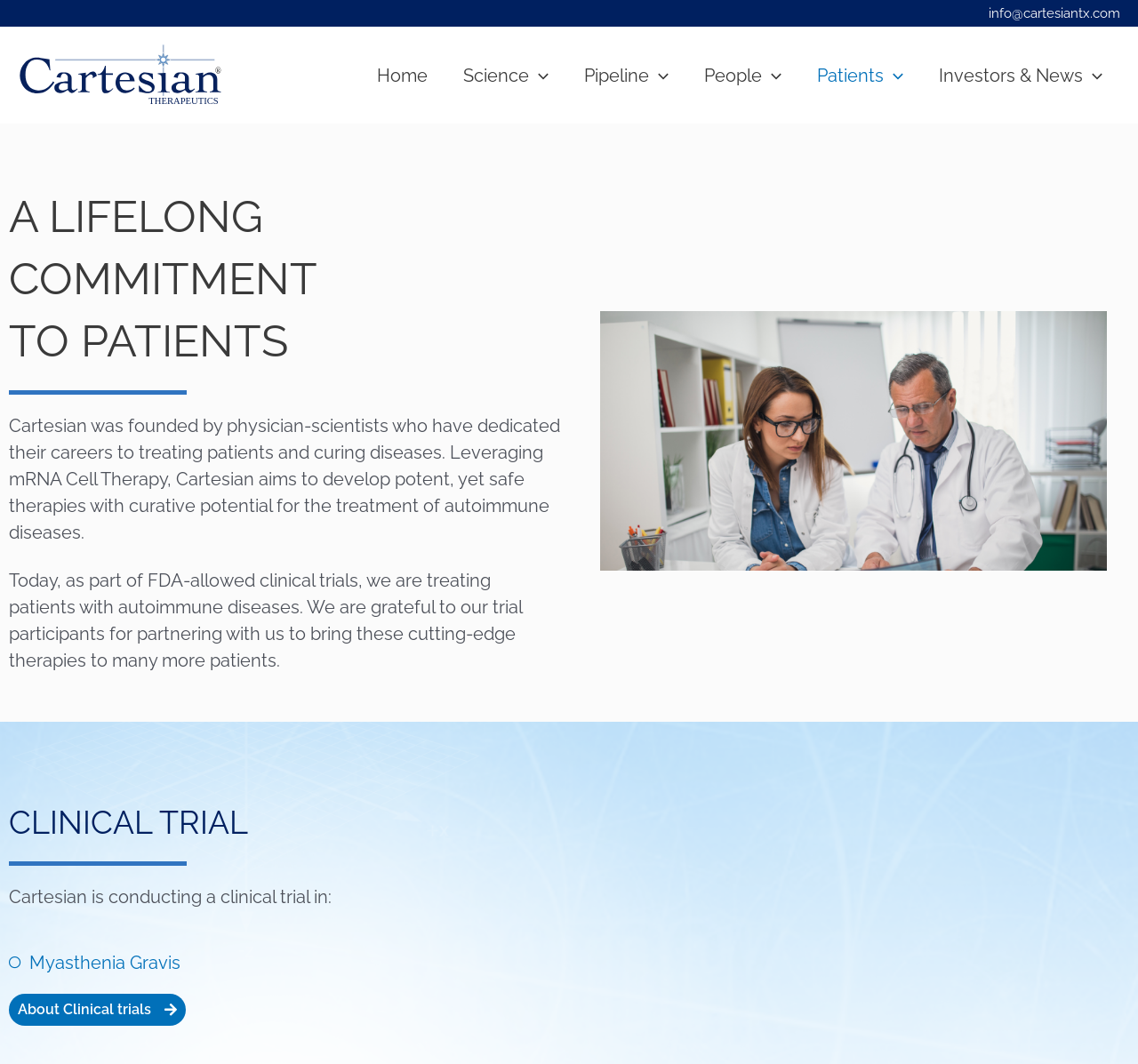Please identify the bounding box coordinates of the clickable element to fulfill the following instruction: "Toggle Science Menu". The coordinates should be four float numbers between 0 and 1, i.e., [left, top, right, bottom].

[0.391, 0.037, 0.498, 0.104]